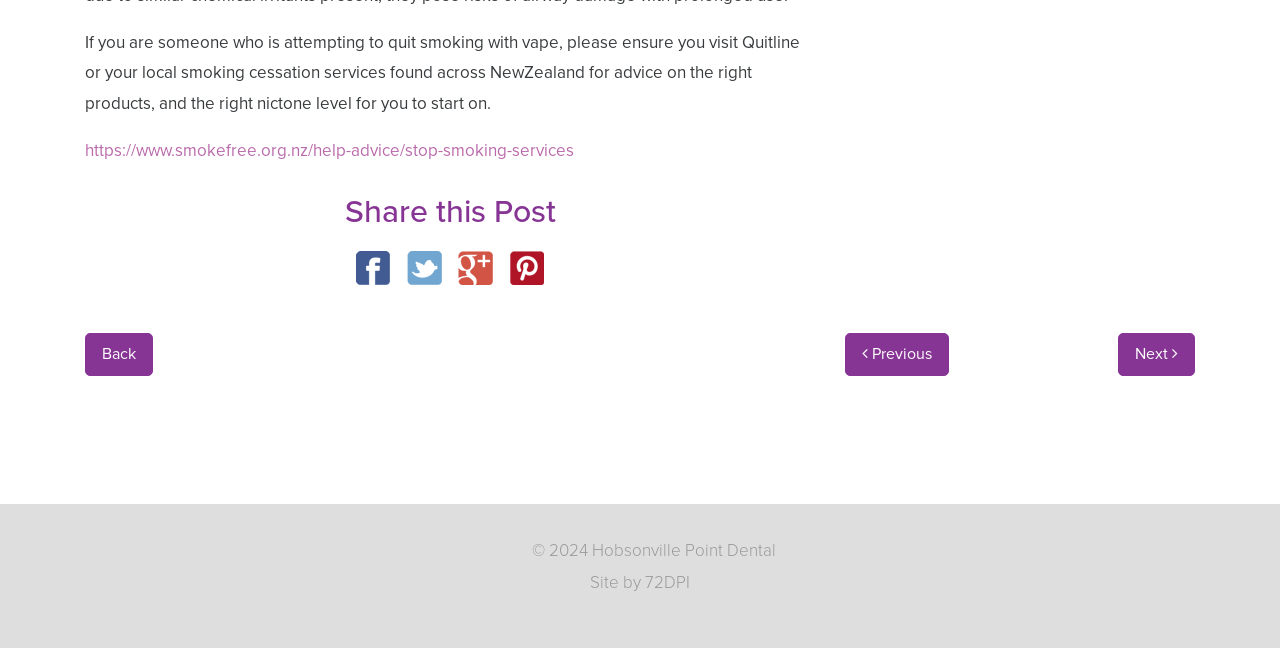Locate the bounding box coordinates of the area you need to click to fulfill this instruction: 'share this post on Facebook'. The coordinates must be in the form of four float numbers ranging from 0 to 1: [left, top, right, bottom].

[0.278, 0.395, 0.305, 0.428]